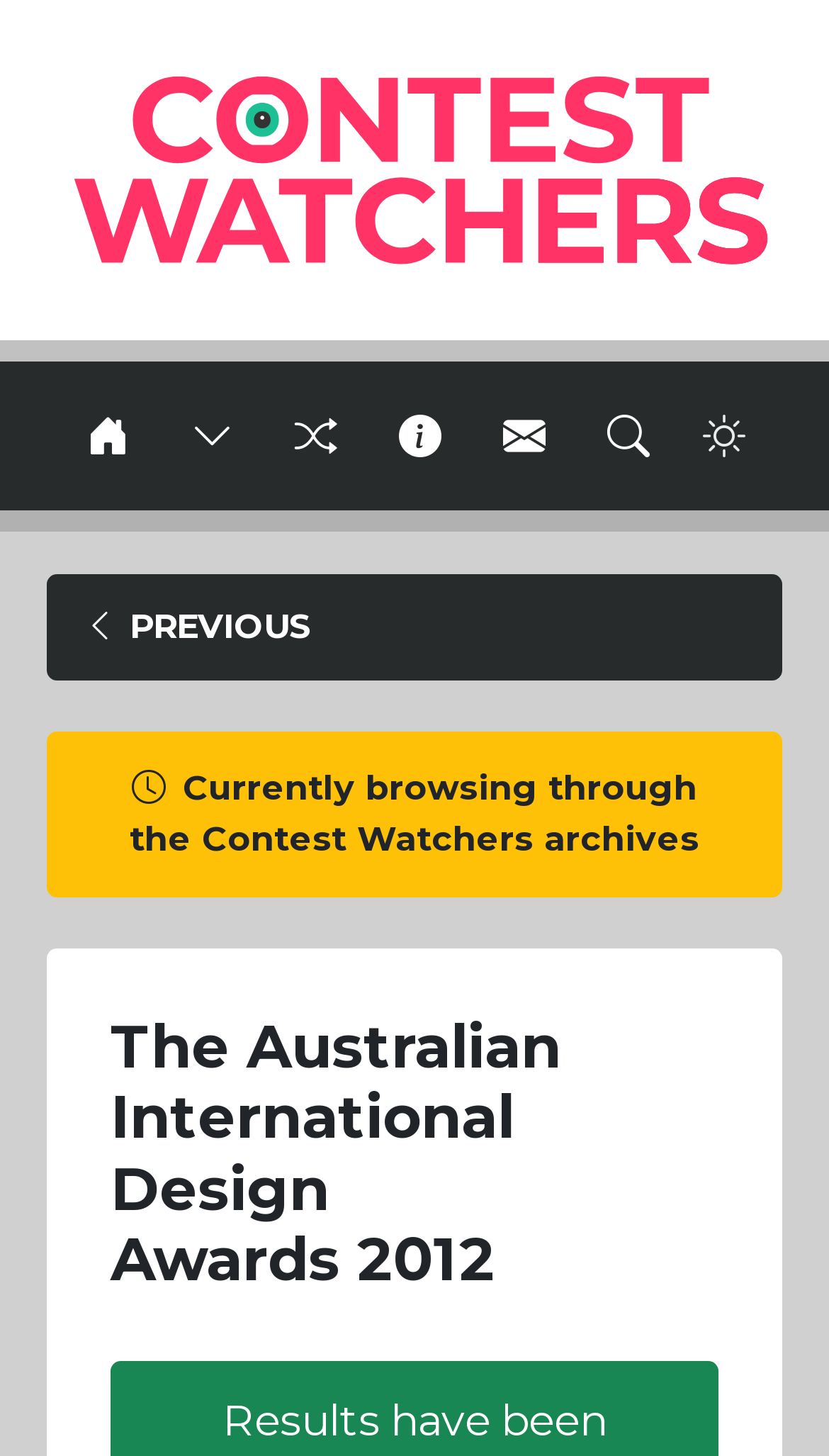Identify the main title of the webpage and generate its text content.

The Australian International Design Awards 2012